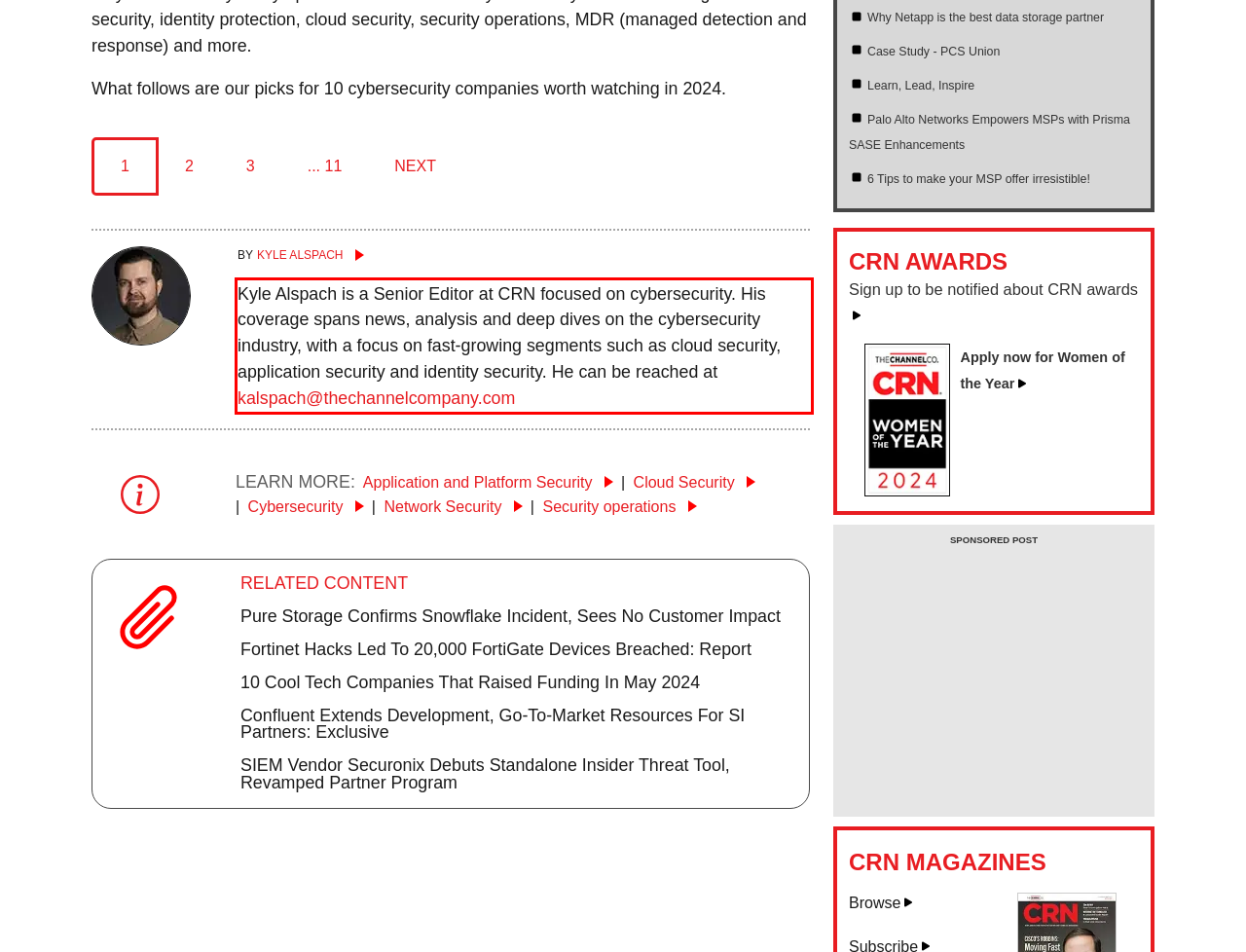Given a webpage screenshot, identify the text inside the red bounding box using OCR and extract it.

Kyle Alspach is a Senior Editor at CRN focused on cybersecurity. His coverage spans news, analysis and deep dives on the cybersecurity industry, with a focus on fast-growing segments such as cloud security, application security and identity security. He can be reached at kalspach@thechannelcompany.com